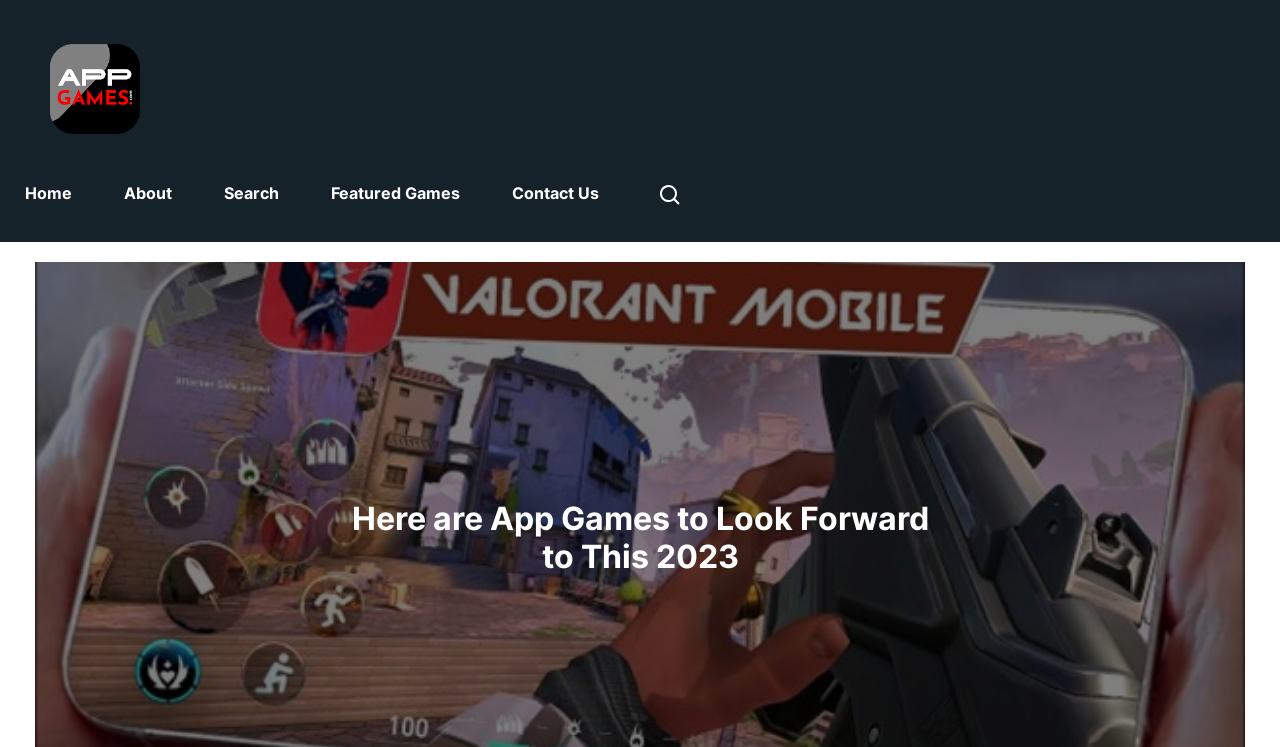How many navigation links are there?
Based on the image, provide a one-word or brief-phrase response.

6